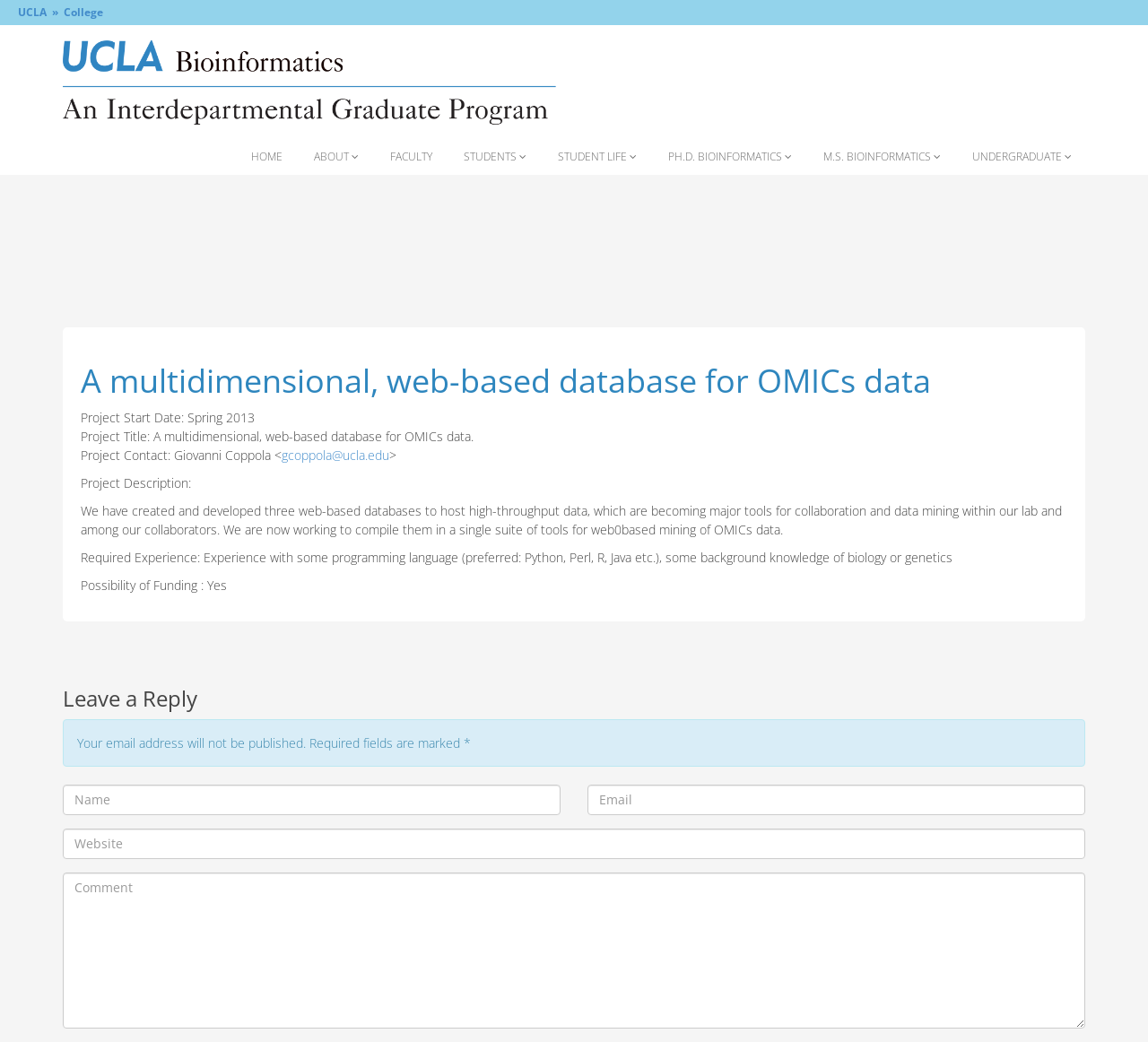Locate and provide the bounding box coordinates for the HTML element that matches this description: "gcoppola@ucla.edu".

[0.245, 0.428, 0.339, 0.445]